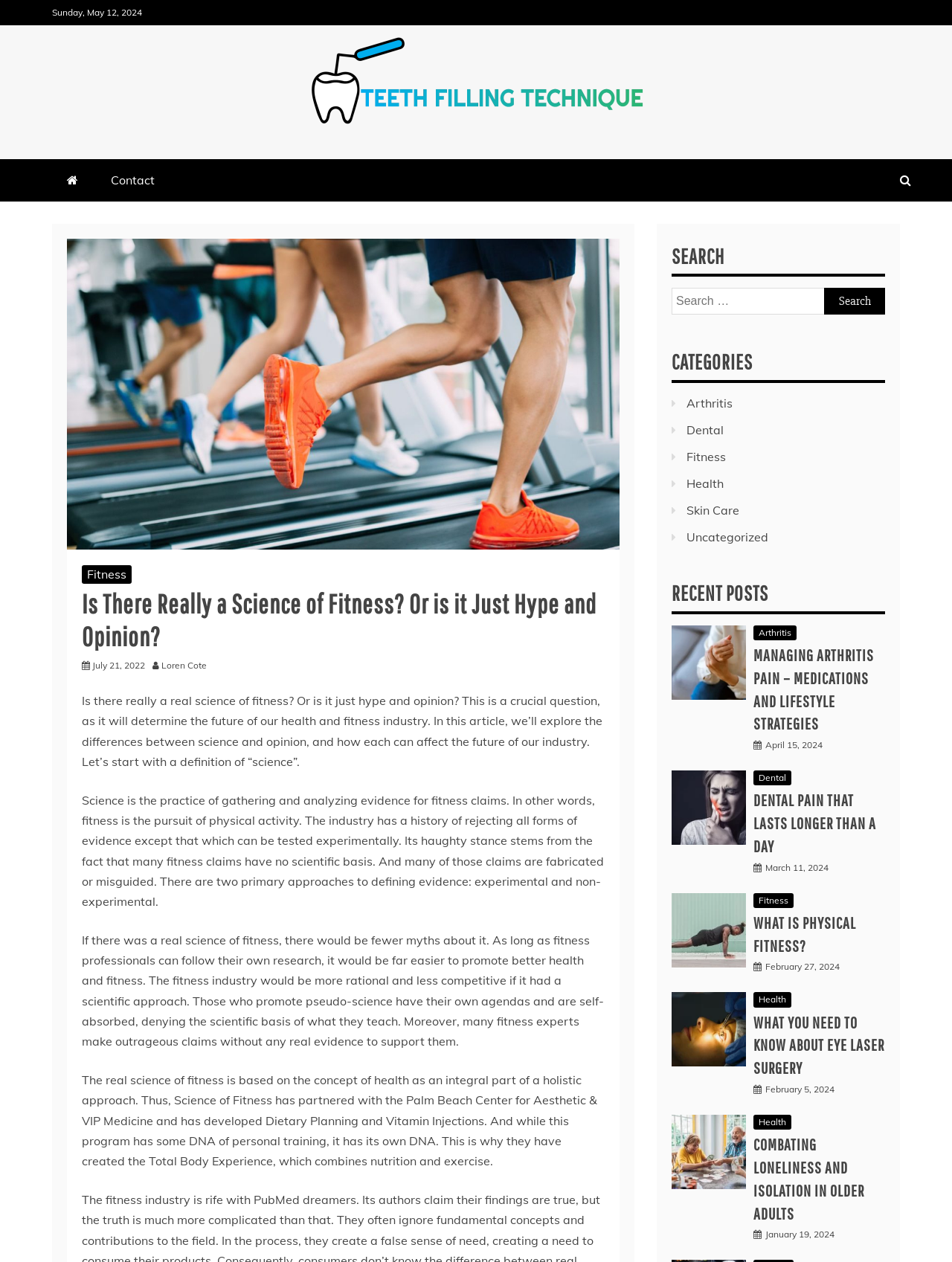Utilize the details in the image to give a detailed response to the question: How many search results are displayed on the webpage?

I looked at the search bar and did not find any search results displayed on the webpage, indicating that no search has been performed yet.